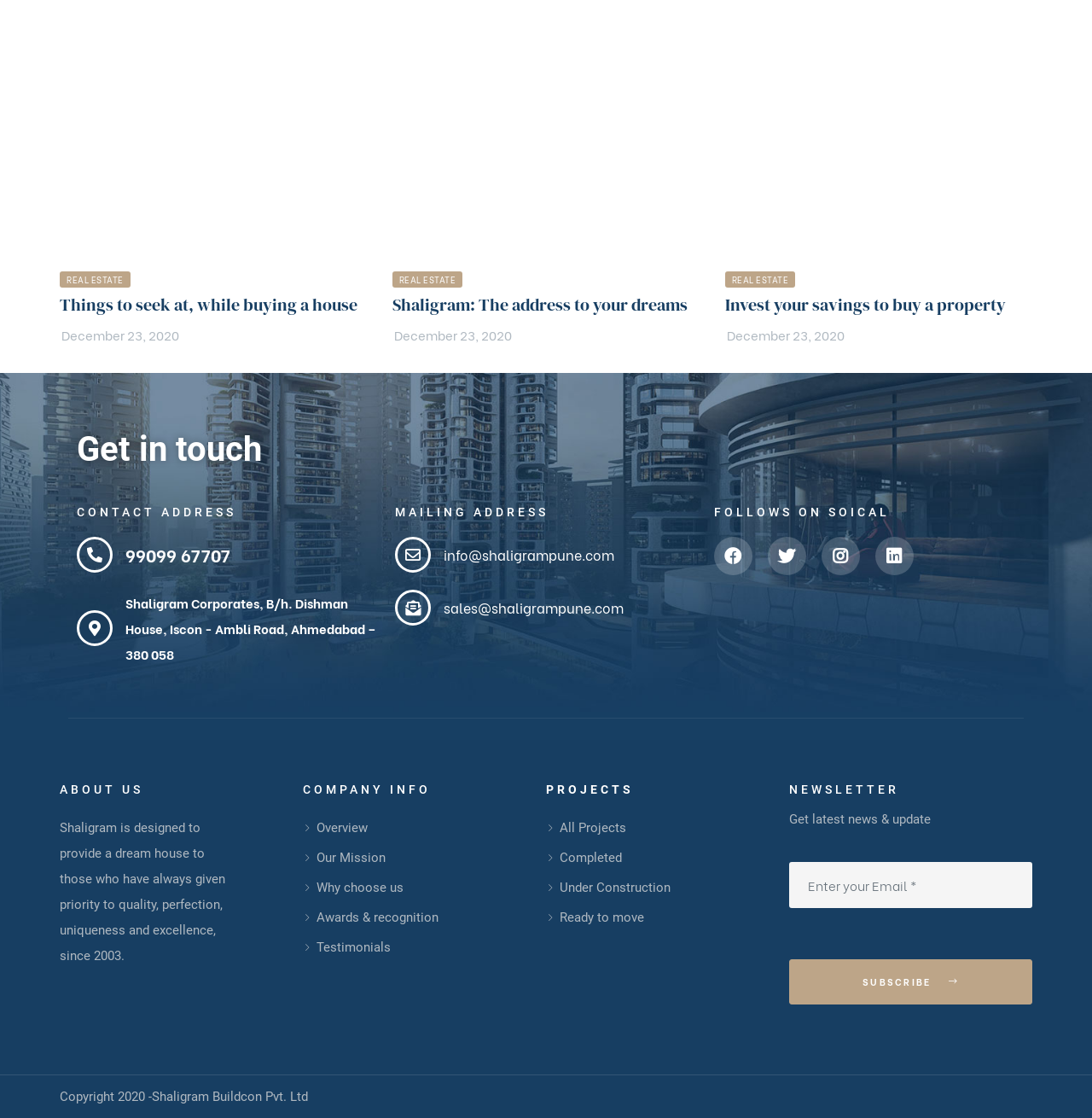Reply to the question with a single word or phrase:
What are the social media platforms the company follows?

Facebook, Twitter, Instagram, Linkedin